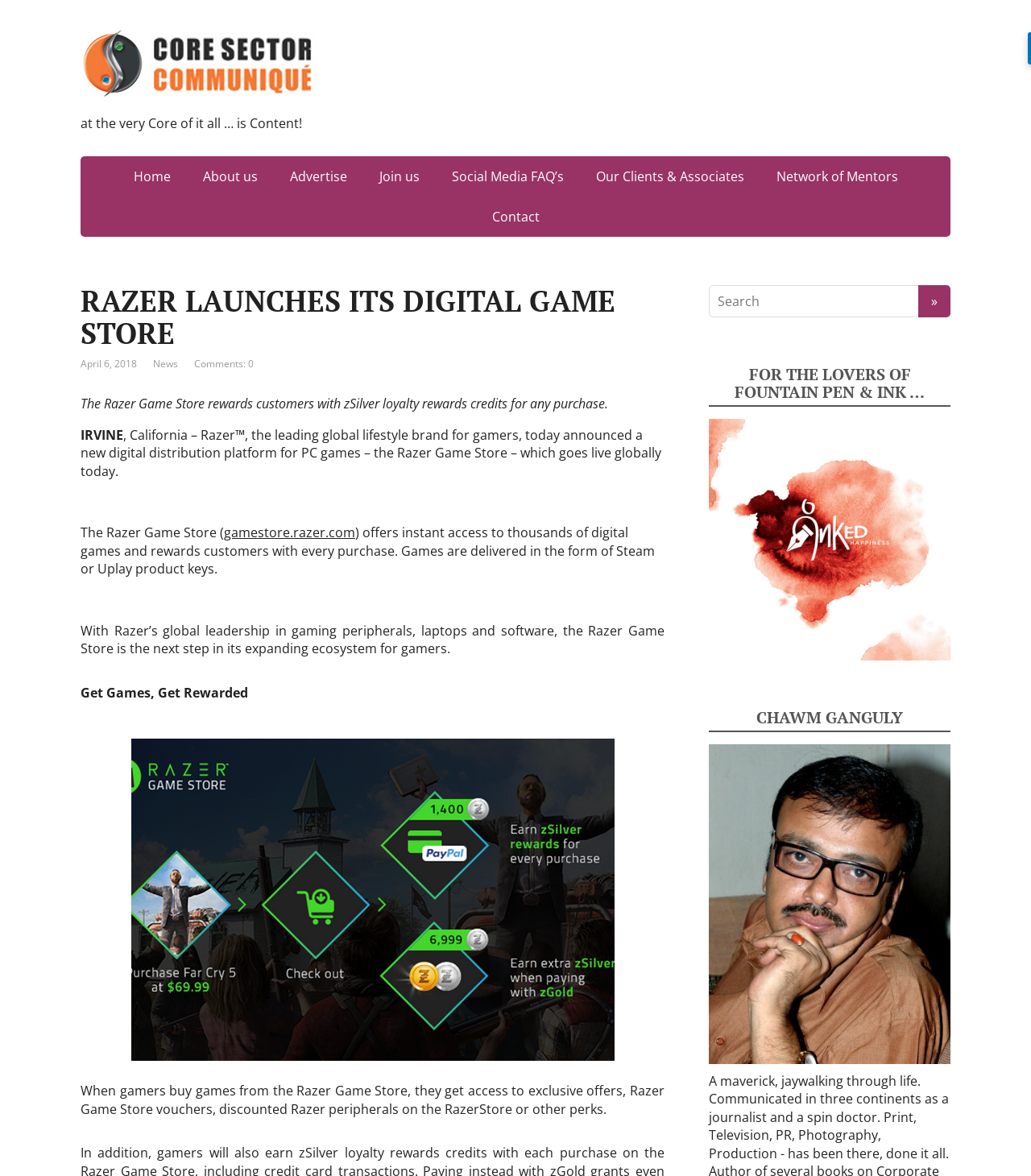Please predict the bounding box coordinates of the element's region where a click is necessary to complete the following instruction: "Click on the 'Home' link". The coordinates should be represented by four float numbers between 0 and 1, i.e., [left, top, right, bottom].

[0.115, 0.133, 0.179, 0.167]